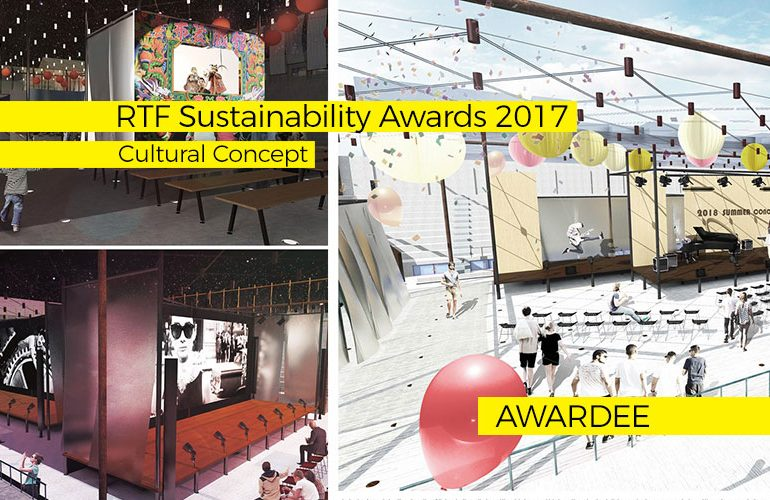Describe every aspect of the image in depth.

This image showcases the RTF Sustainability Awards 2017, highlighting the "Cultural Concept" category. It features artistic renderings of innovative spaces designed to foster community interaction and engagement. The vibrant visuals depict various event setups, with elements such as colorful balloons and dynamic audio-visual presentations that emphasize the themes of sustainability and creativity. The prominent text indicates the recognition of the project and the designation of "Awardee," celebrating the impactful work of the architects involved, Tai Yuan Huang and Yen Chun Hsiao, from the National Taiwan University of Science and Technology. The design aims to transform idle spaces into lively hubs, enhancing social connections among urban dwellers.